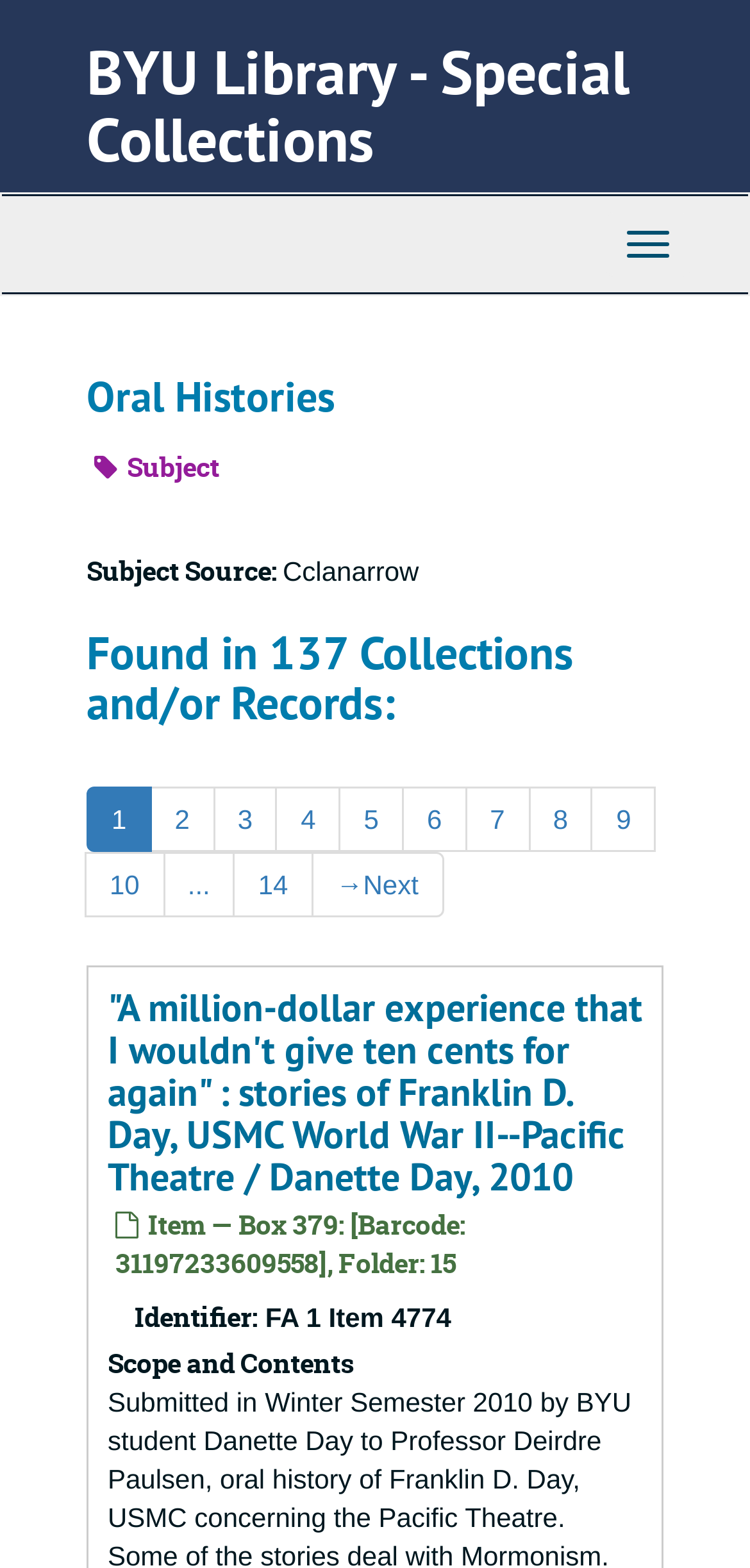Please find the bounding box for the UI component described as follows: "14".

[0.311, 0.544, 0.418, 0.585]